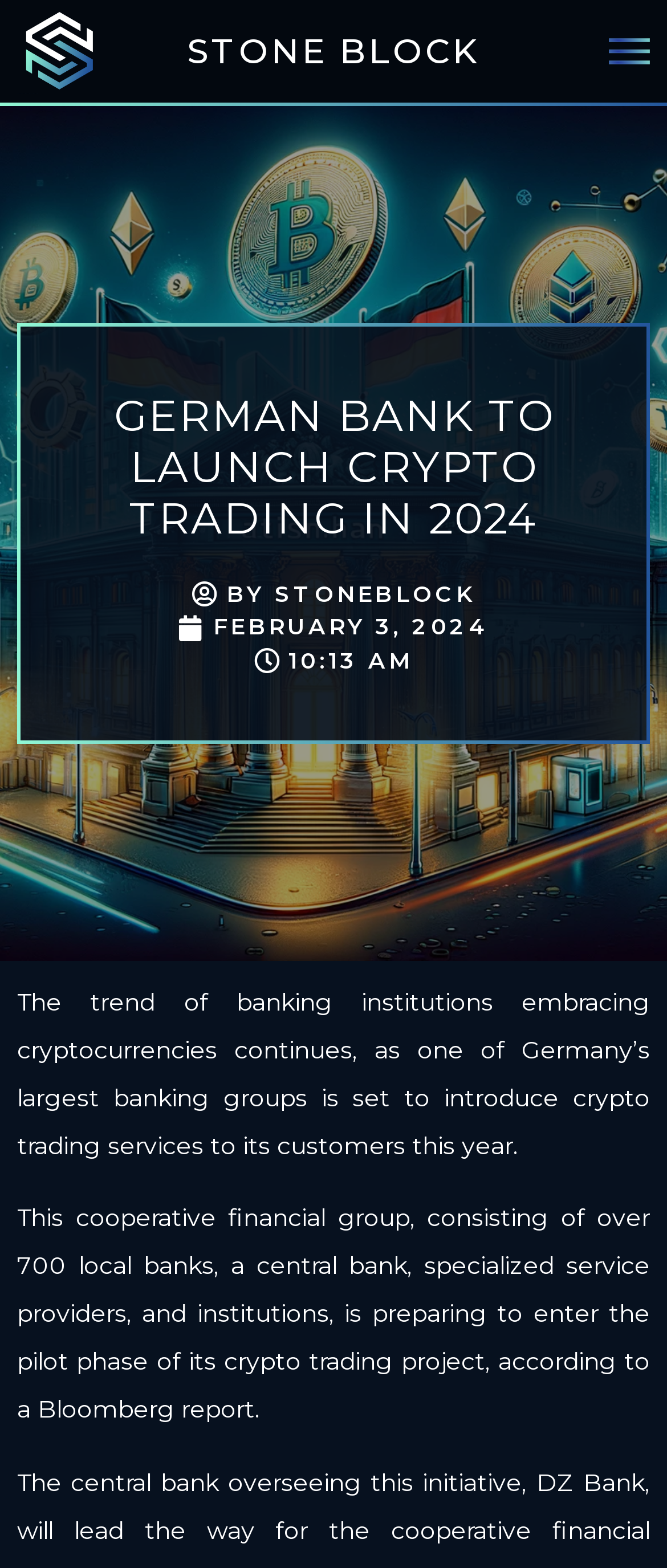Please give a one-word or short phrase response to the following question: 
When was the article published?

February 3, 2024